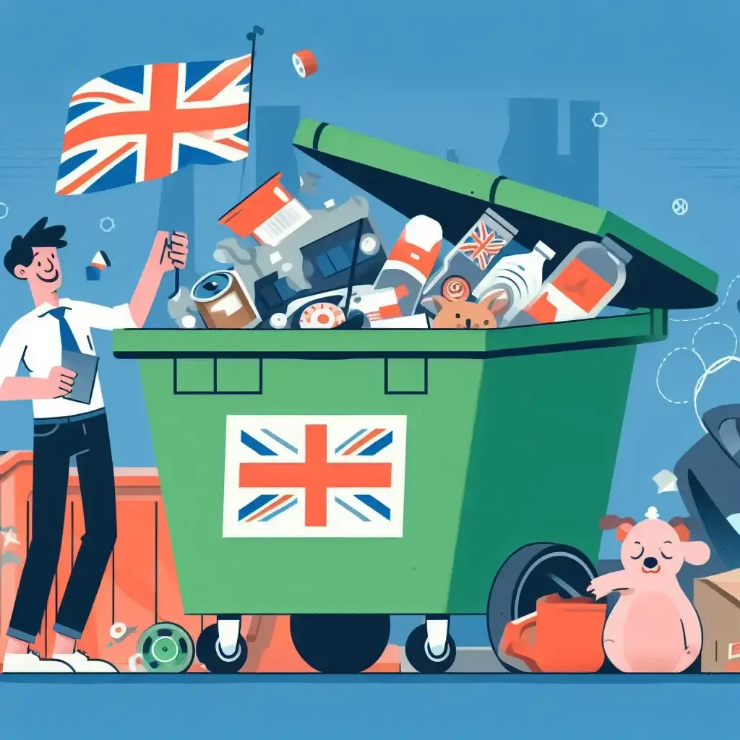Answer the question below with a single word or a brief phrase: 
What is the small animal looking at?

The dumpster